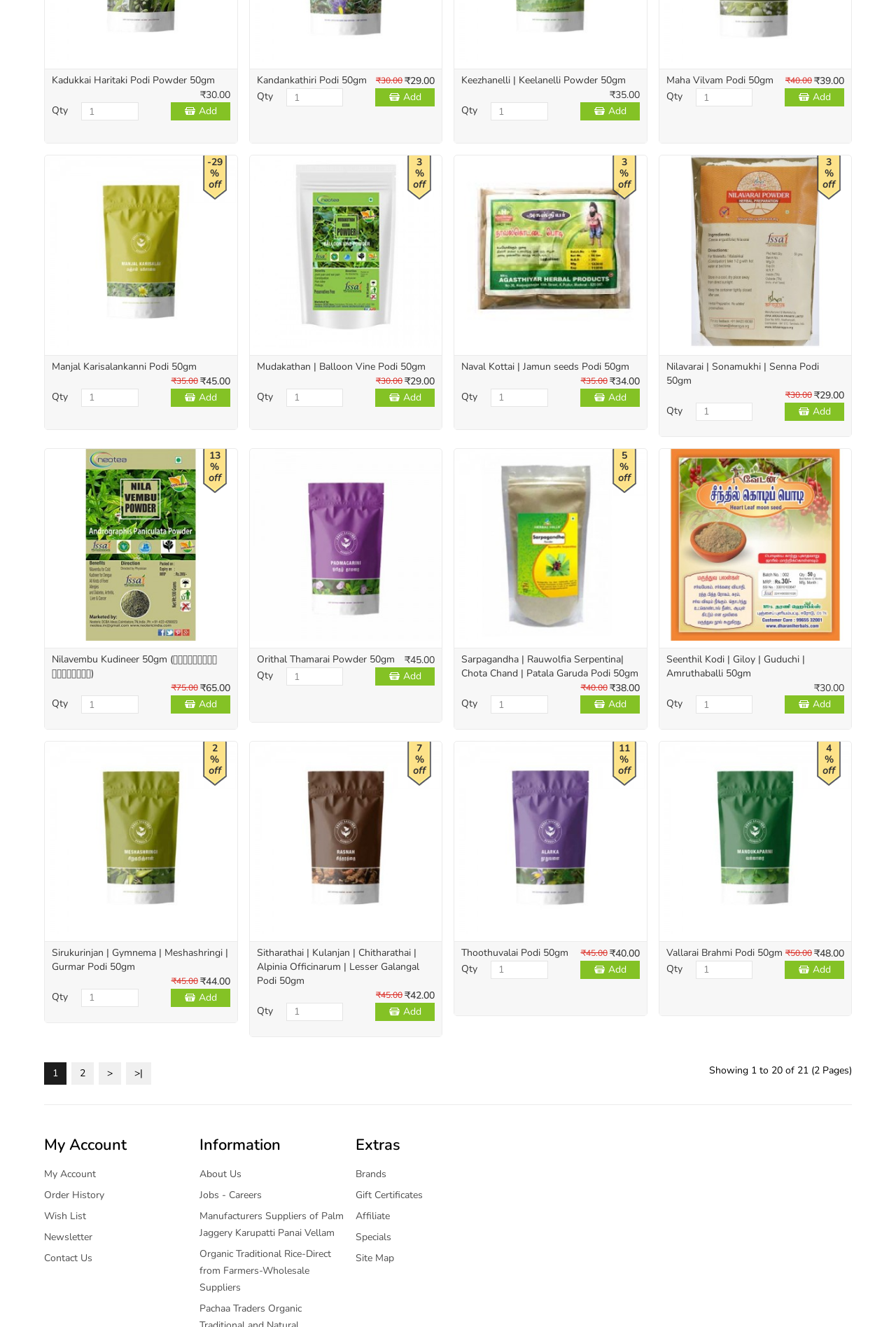Analyze the image and give a detailed response to the question:
How many products are listed on this page?

I counted the number of headings with product names, and there are 10 of them.